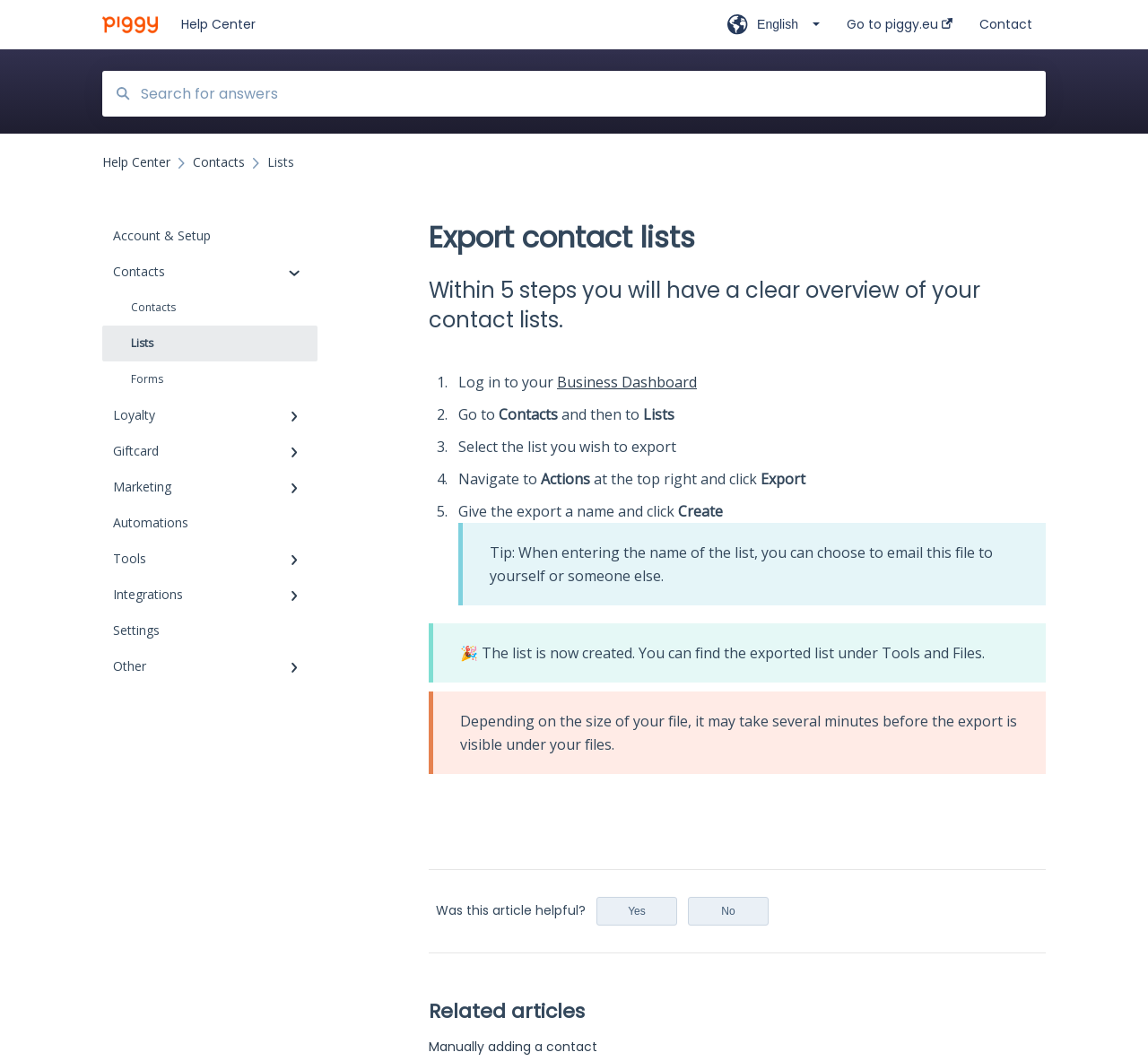What is the logo of the company?
Use the information from the screenshot to give a comprehensive response to the question.

The logo of the company is located at the top left corner of the webpage, and it is an image element with a bounding box coordinate of [0.089, 0.013, 0.137, 0.034].